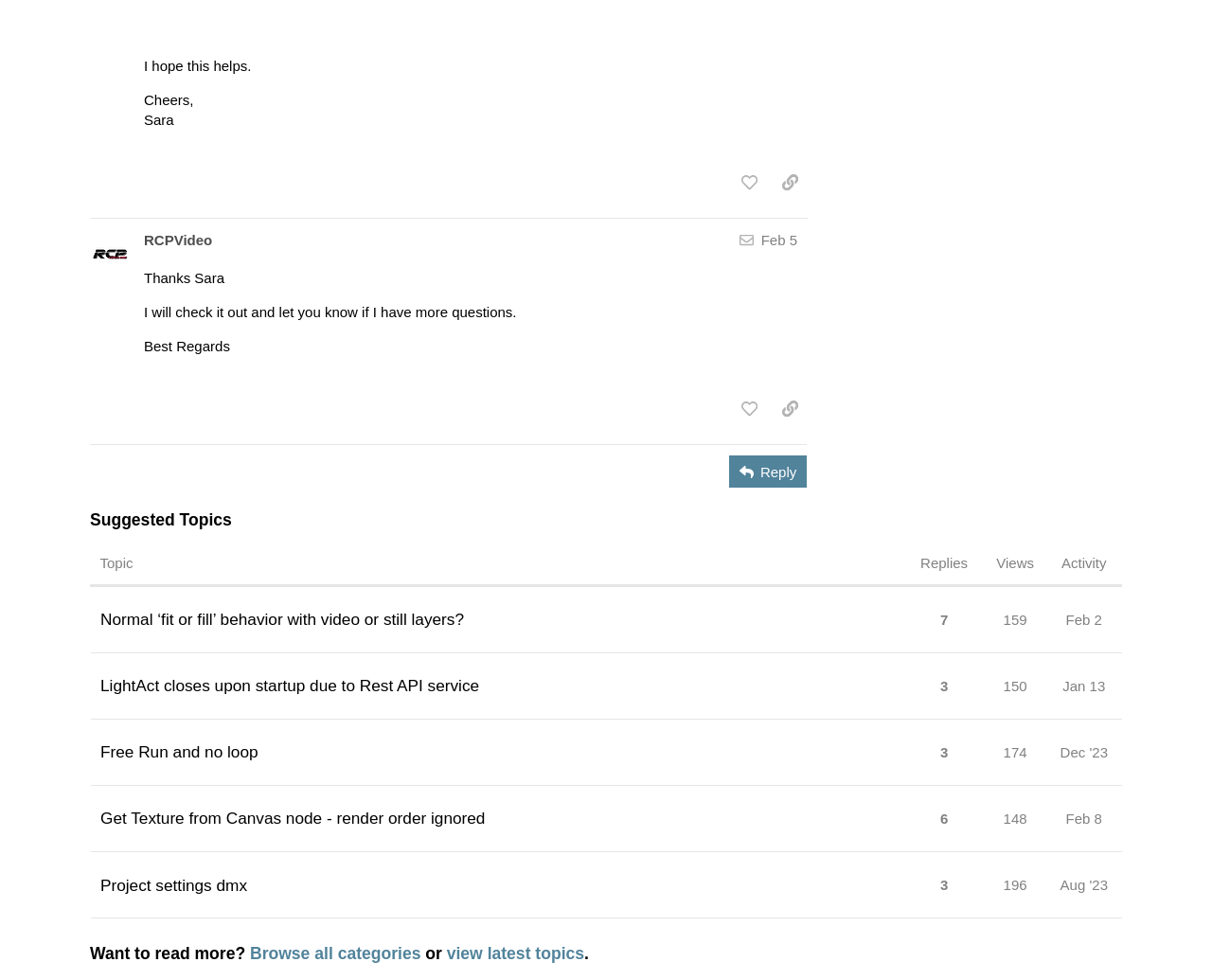Pinpoint the bounding box coordinates of the element to be clicked to execute the instruction: "Reply to the post".

[0.602, 0.465, 0.666, 0.498]